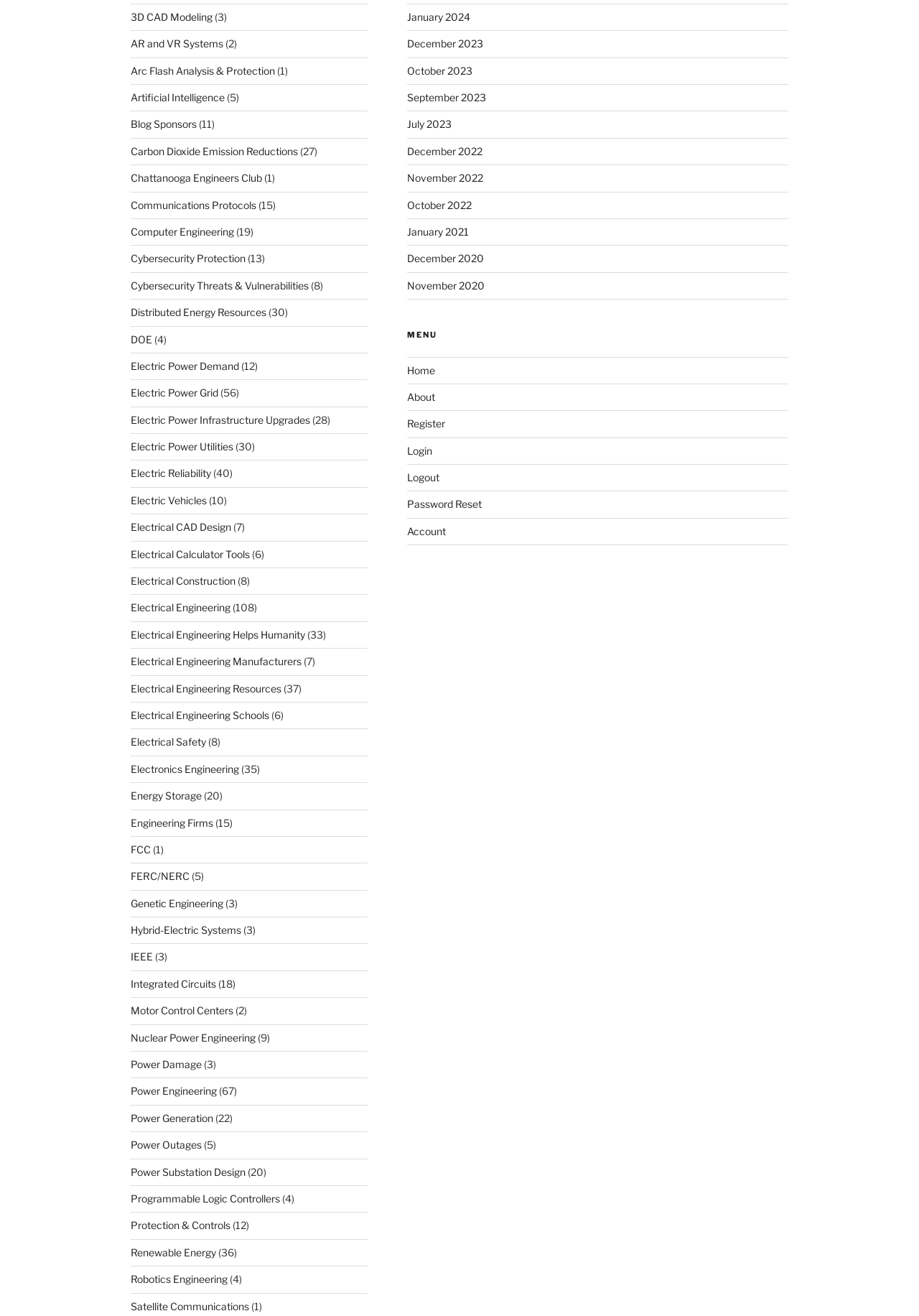Find the bounding box coordinates for the area that must be clicked to perform this action: "Check the FAQ page".

None